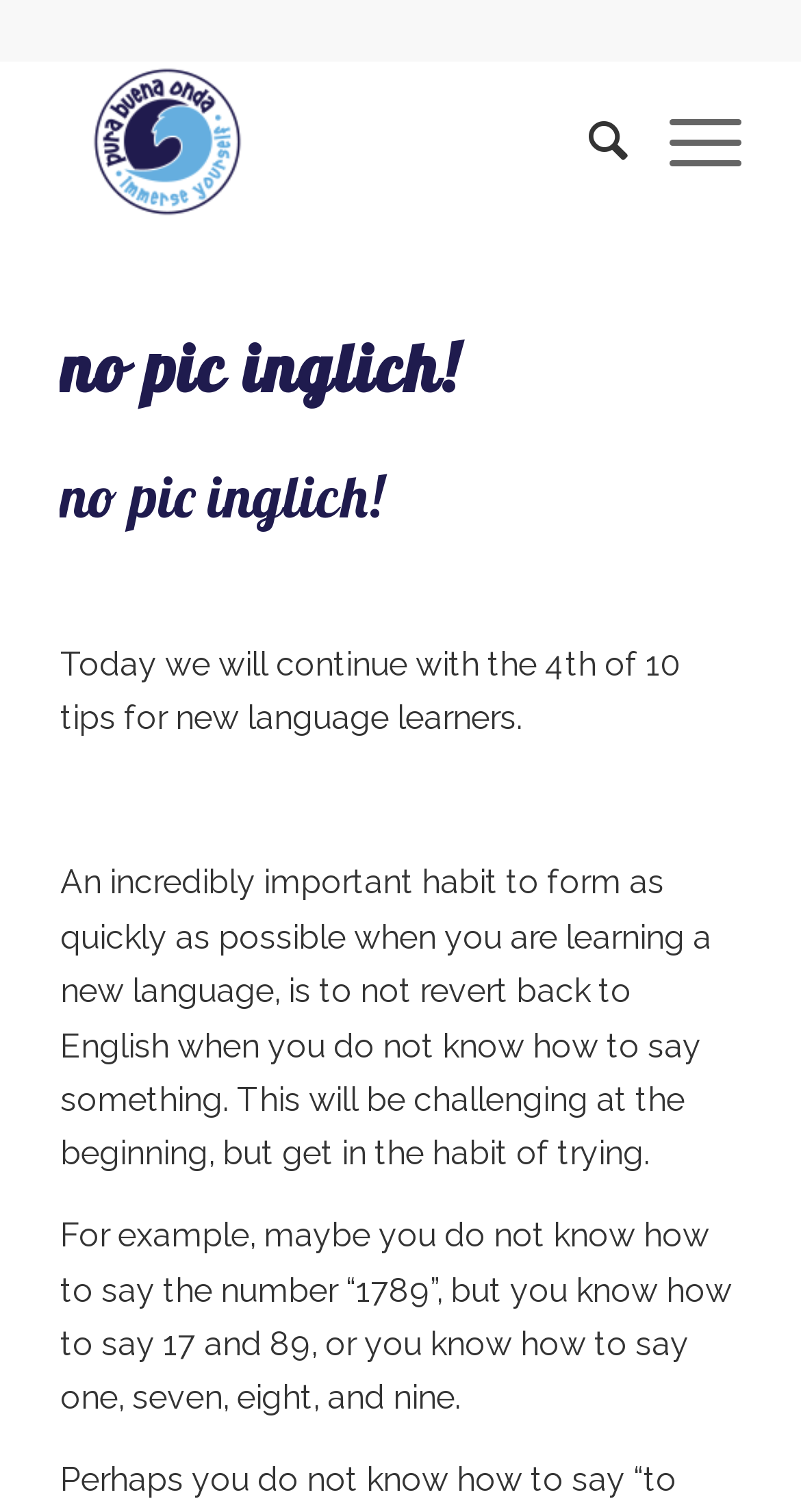Please answer the following question using a single word or phrase: 
What habit should language learners form quickly?

Not reverting to English